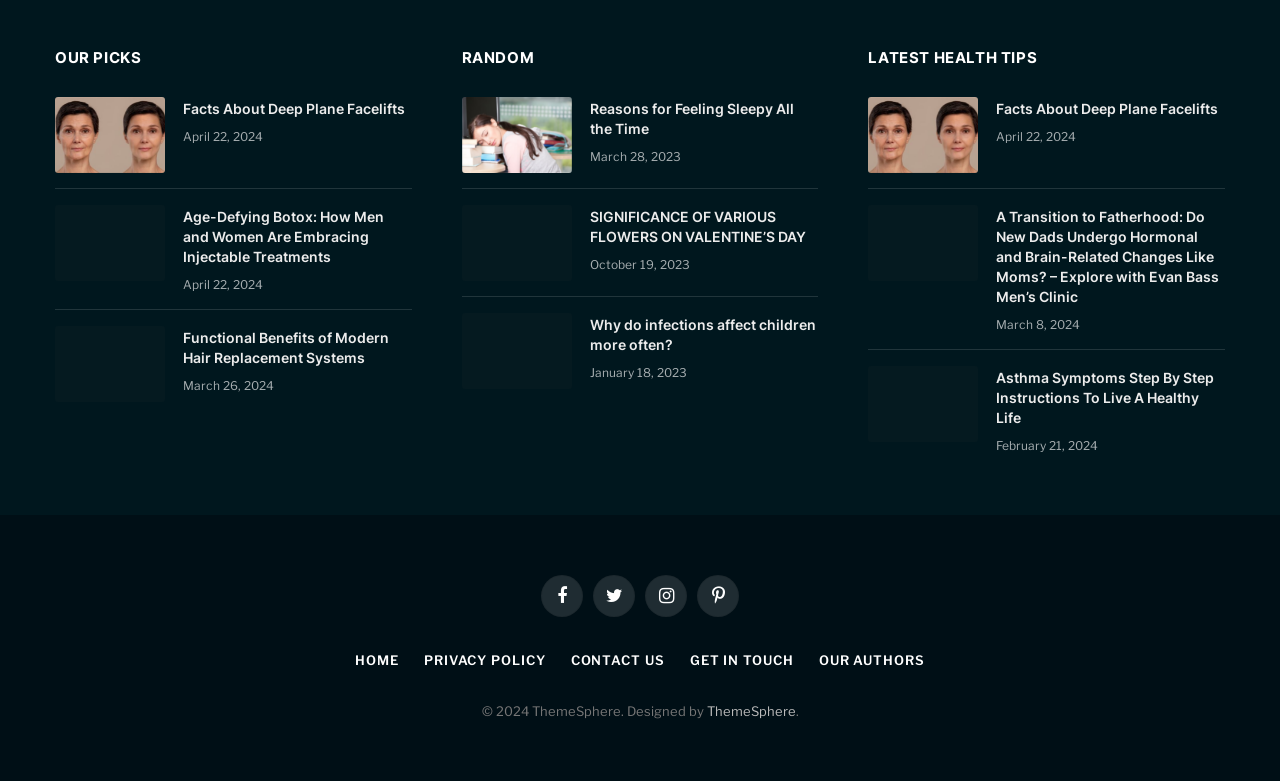Locate the bounding box coordinates of the element's region that should be clicked to carry out the following instruction: "Call the phone number". The coordinates need to be four float numbers between 0 and 1, i.e., [left, top, right, bottom].

None